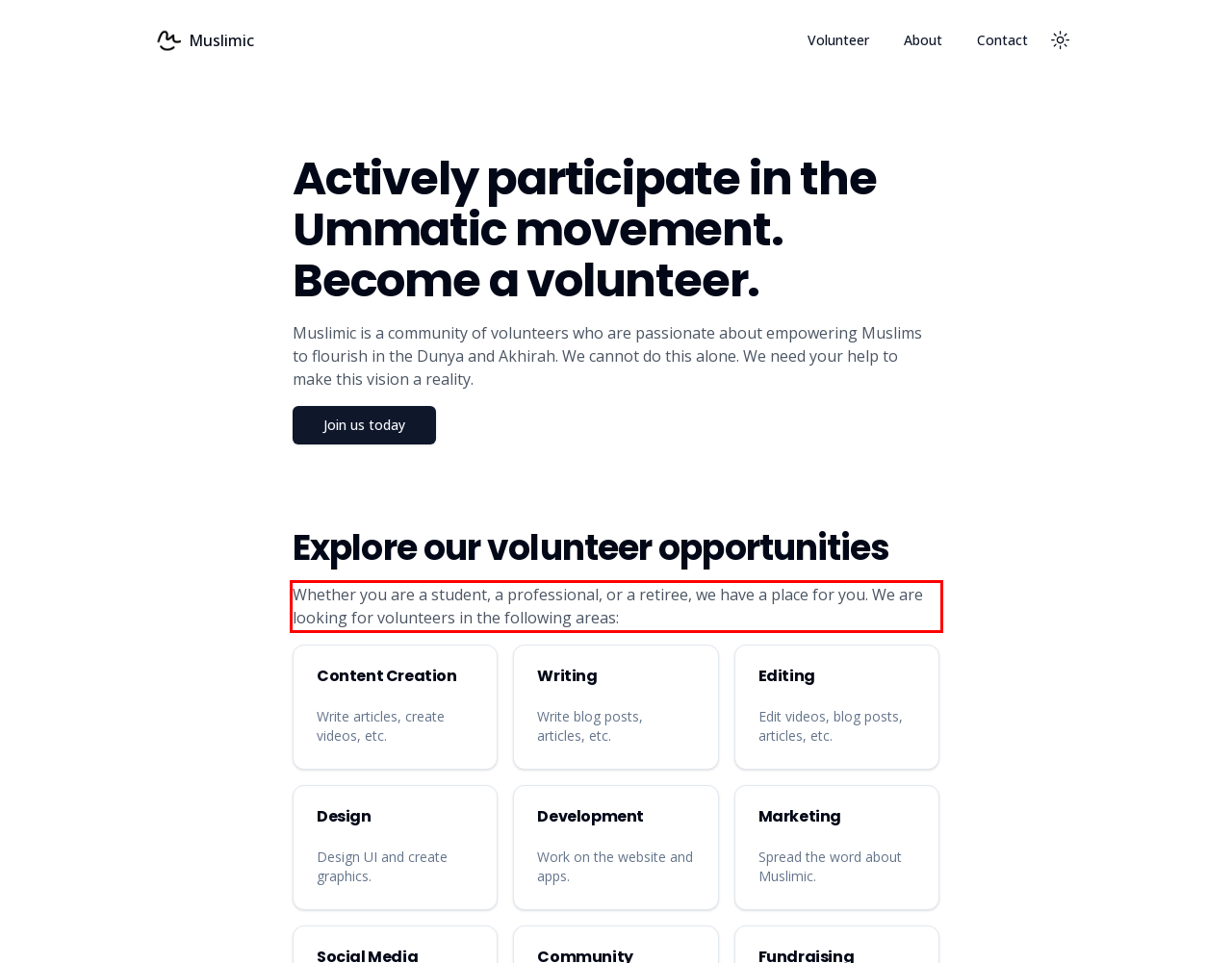Please perform OCR on the UI element surrounded by the red bounding box in the given webpage screenshot and extract its text content.

Whether you are a student, a professional, or a retiree, we have a place for you. We are looking for volunteers in the following areas: